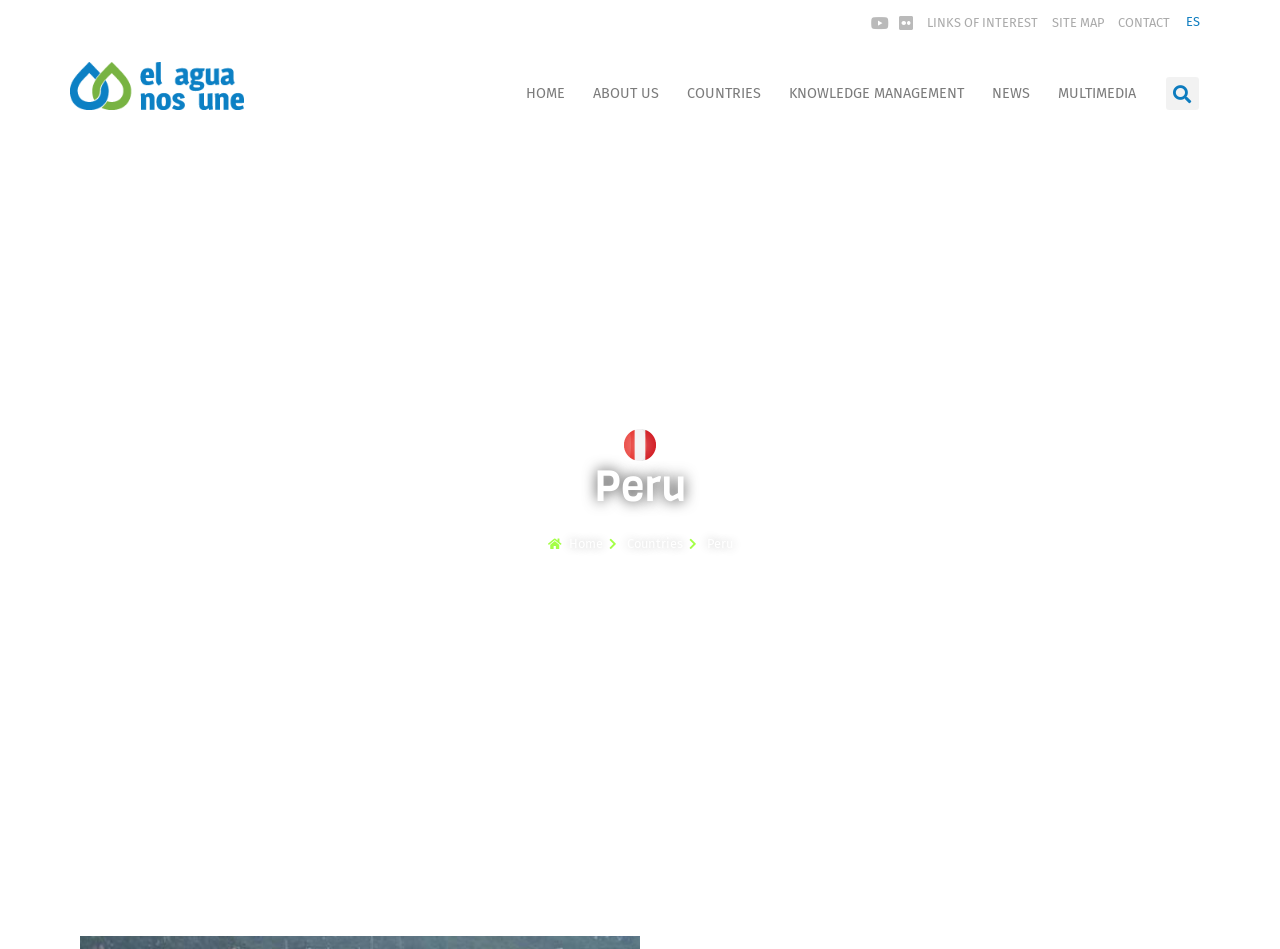How many social media links are available?
Look at the image and answer with only one word or phrase.

2